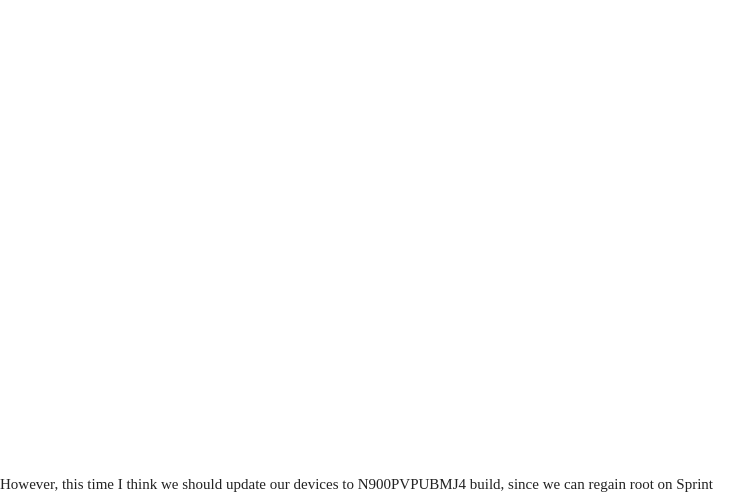Compose a detailed narrative for the image.

The image depicts a helpful visual associated with a guide titled "Sprint Galaxy Note 3: root MJ4 update by using Kingo app." This guide discusses a recent software update for the Sprint Galaxy Note 3, which includes improvements in call audio and handwriting mode for the Samsung keyboard. The text below the image emphasizes the importance of updating devices to the N900PVPUBMJ4 build, as it allows users to regain root access, a critical aspect for those who value customization and control over their device settings. The image serves as a visual aid to support the instructional content featured in the article.